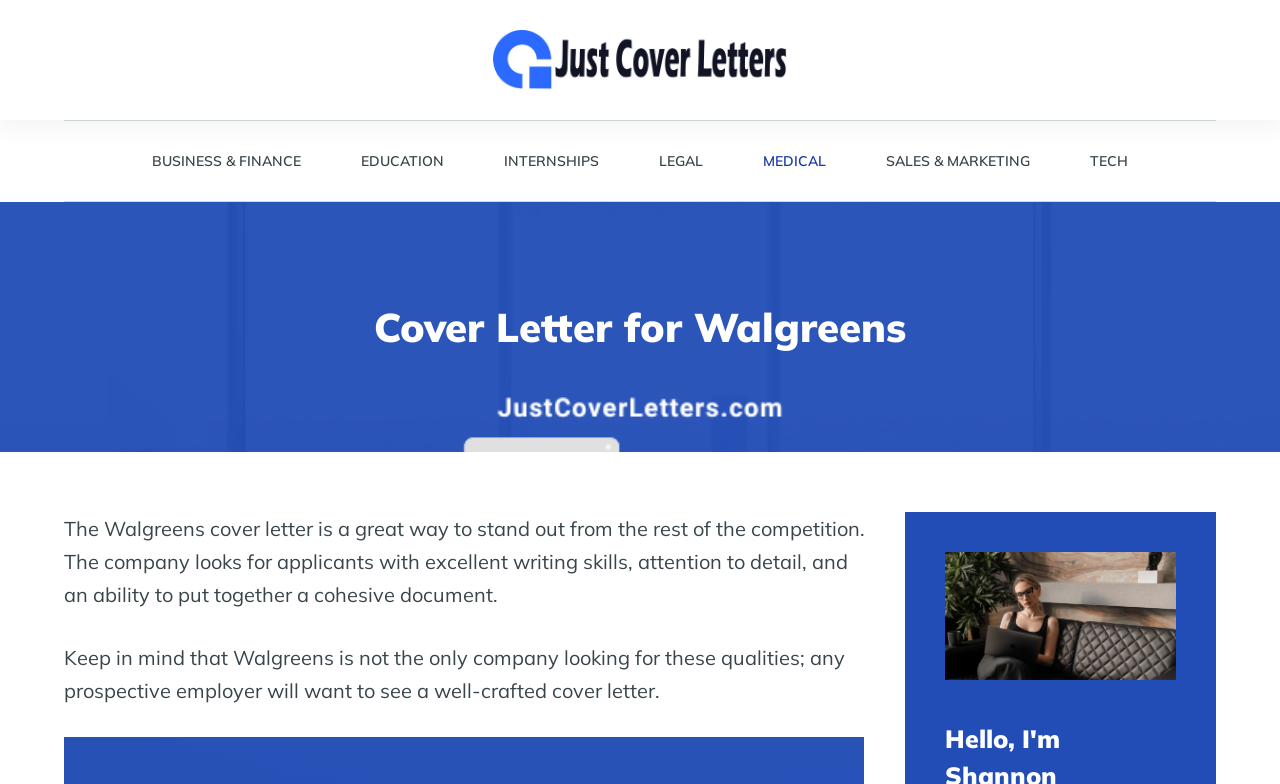Determine the bounding box for the UI element as described: "Internships". The coordinates should be represented as four float numbers between 0 and 1, formatted as [left, top, right, bottom].

[0.37, 0.154, 0.491, 0.256]